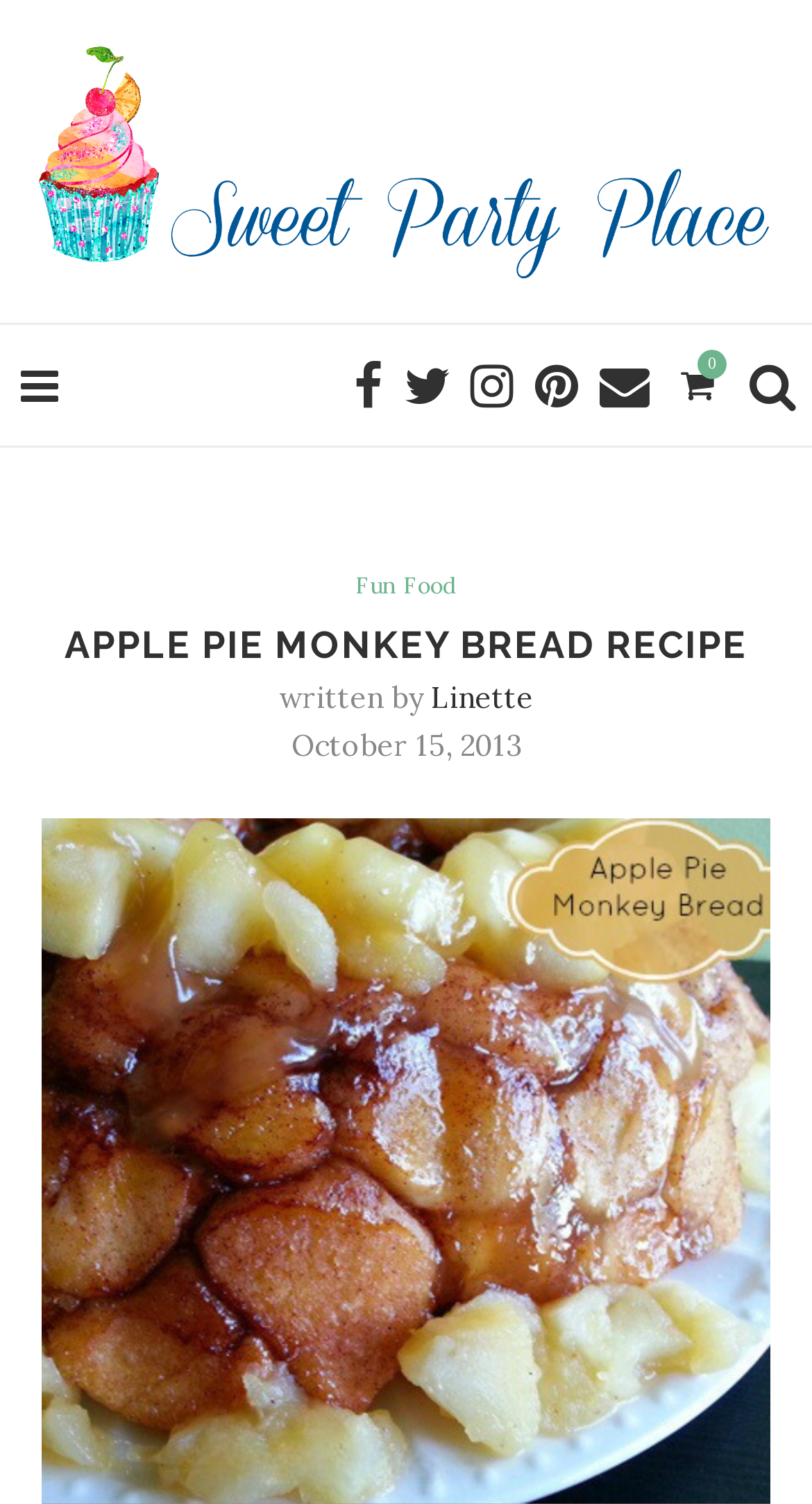Analyze the image and answer the question with as much detail as possible: 
How many social media links are there?

I counted the number of social media links by looking at the icons in the second layout table, which are represented by Unicode characters such as '', '', etc. There are 6 of them in total.